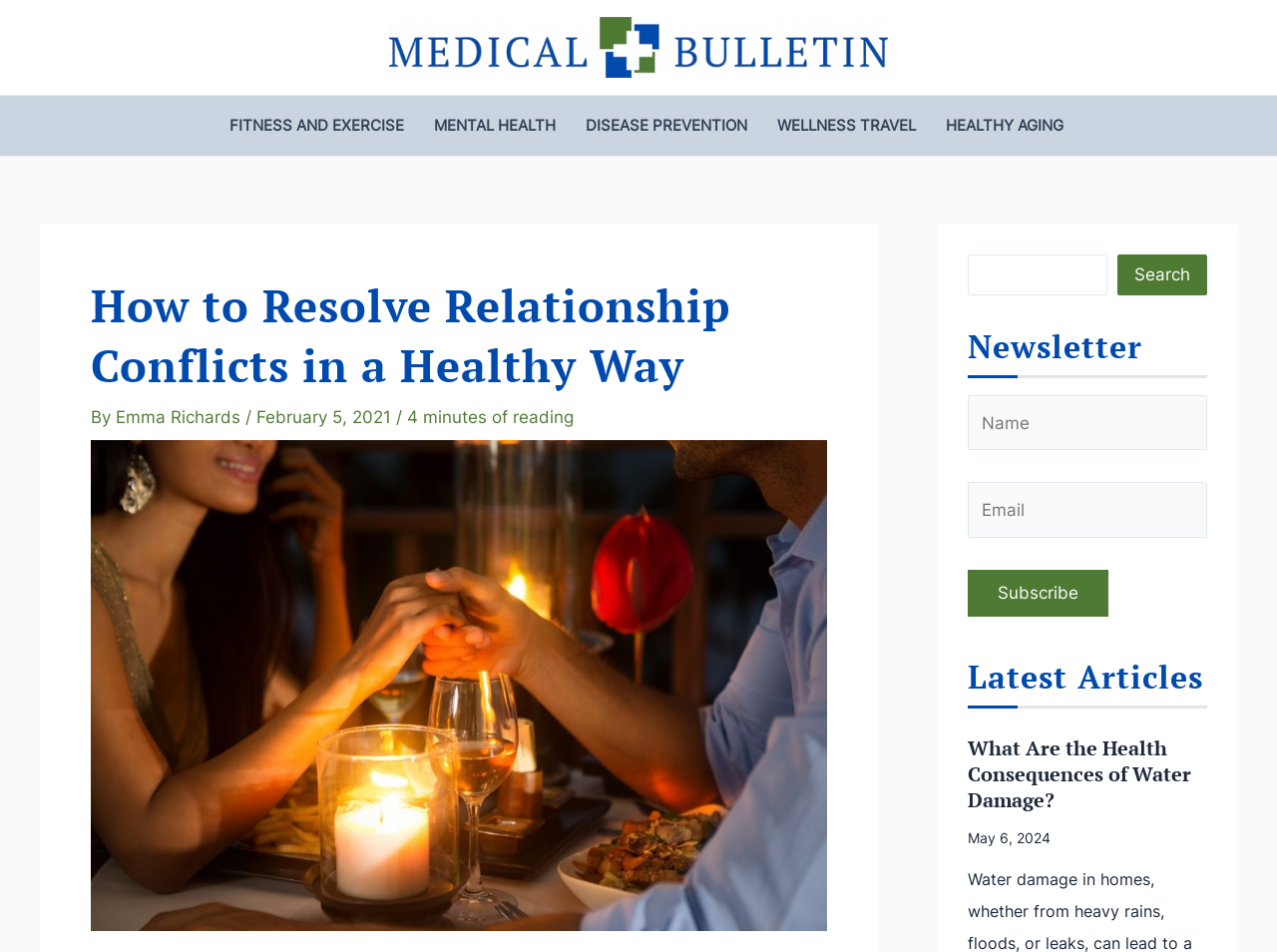Determine the bounding box coordinates for the area that needs to be clicked to fulfill this task: "Fill in the 'Name' field". The coordinates must be given as four float numbers between 0 and 1, i.e., [left, top, right, bottom].

None